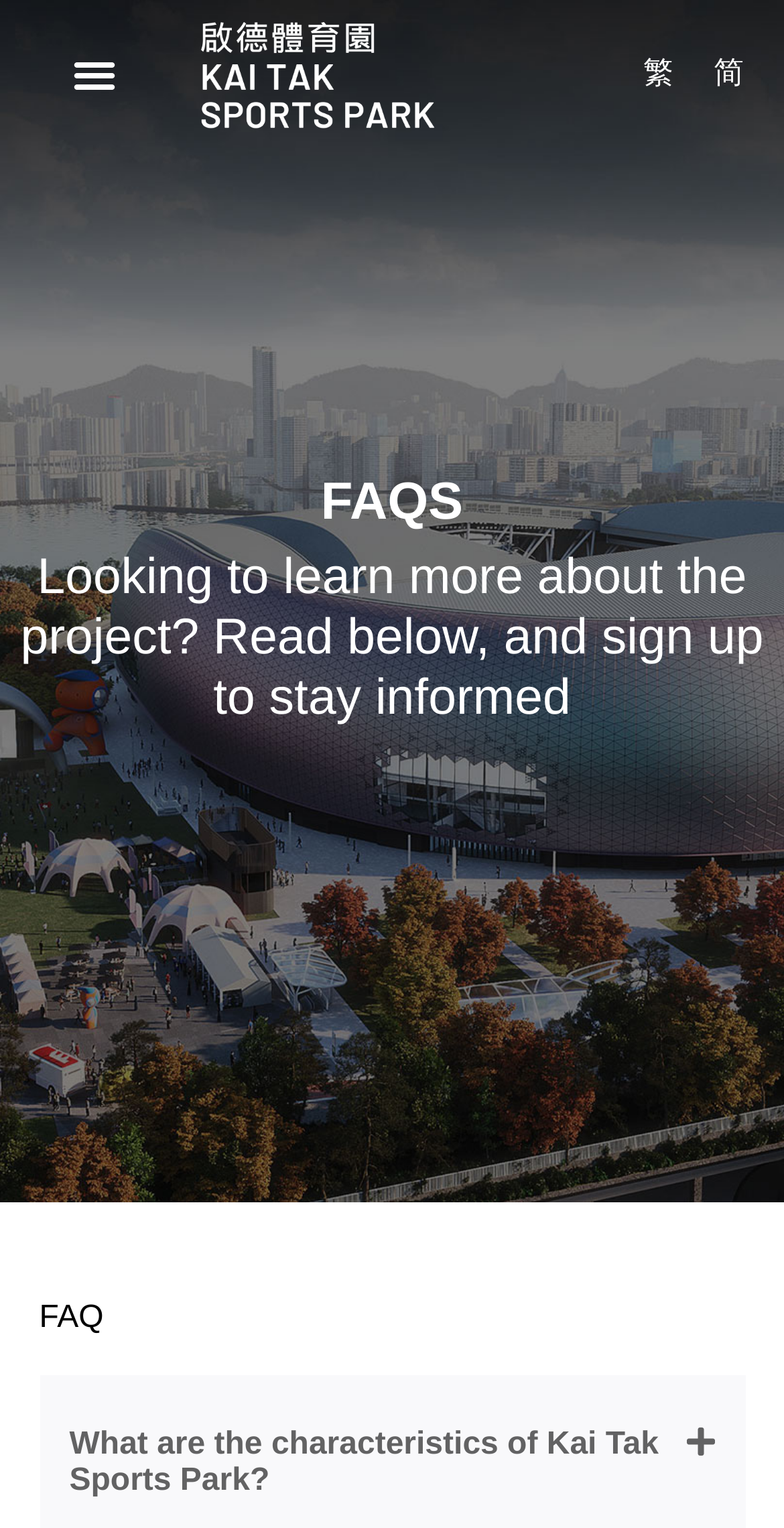Provide the bounding box coordinates of the HTML element this sentence describes: "繁". The bounding box coordinates consist of four float numbers between 0 and 1, i.e., [left, top, right, bottom].

[0.795, 0.026, 0.885, 0.071]